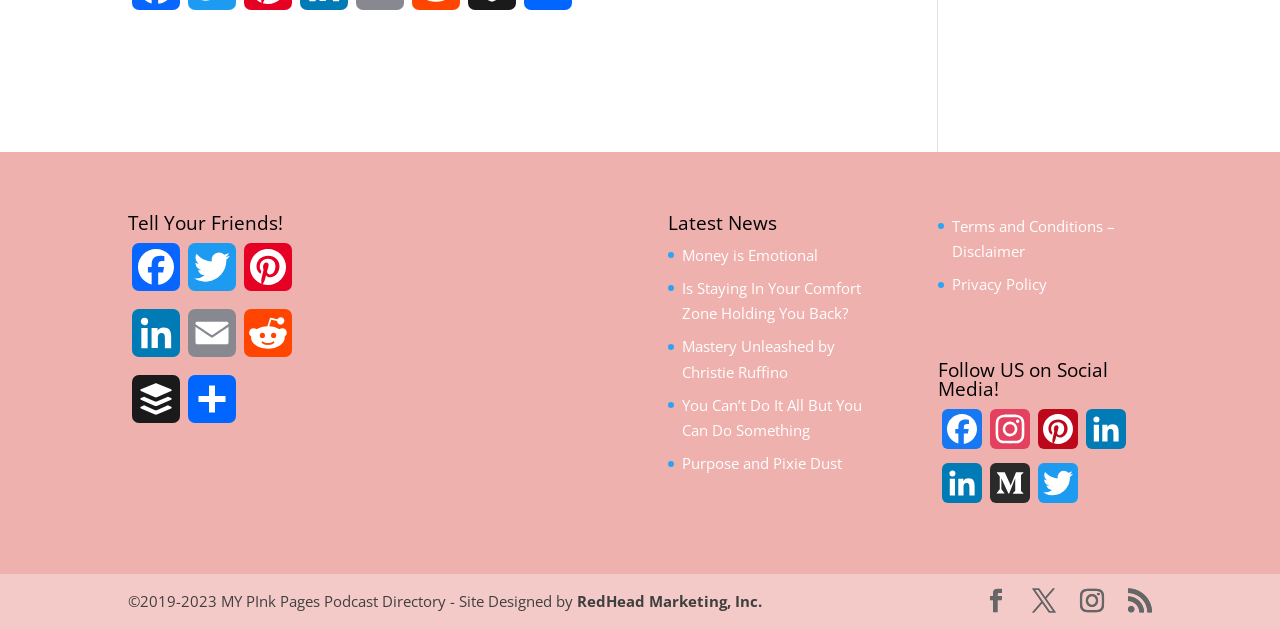Use a single word or phrase to answer the following:
What is the title of the first heading?

Tell Your Friends!